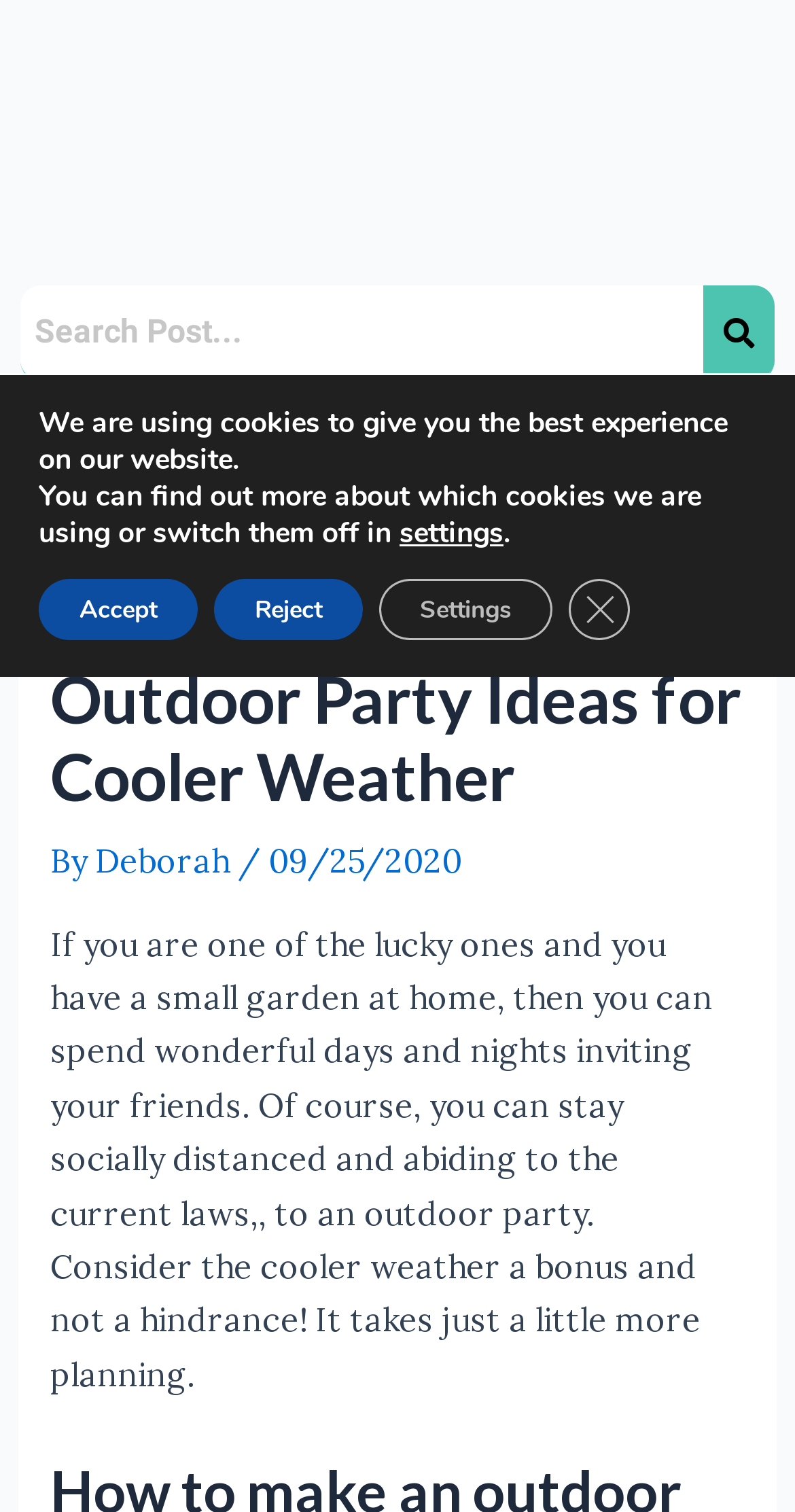Given the description "Close GDPR Cookie Banner", provide the bounding box coordinates of the corresponding UI element.

[0.715, 0.383, 0.792, 0.423]